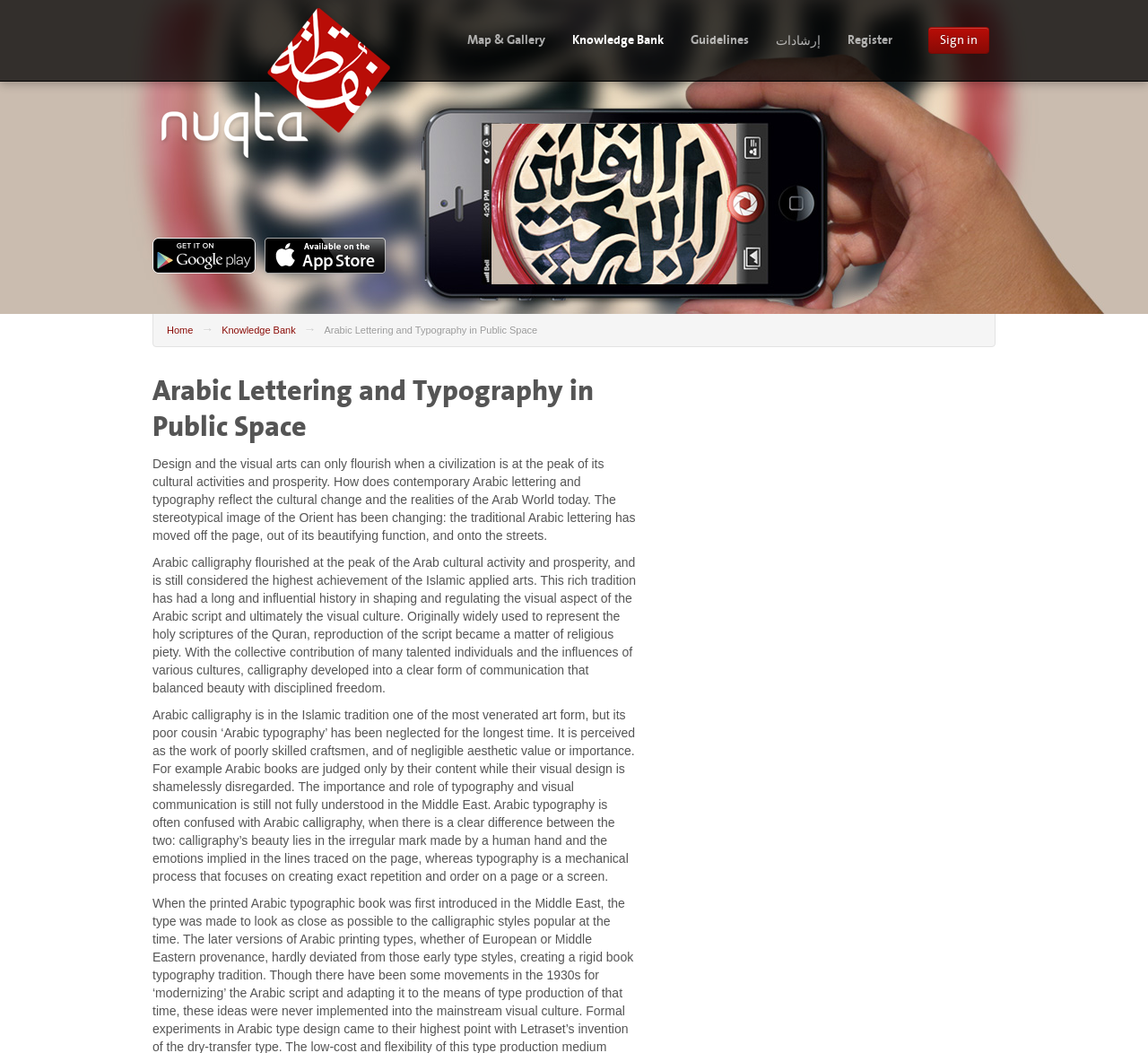Identify the coordinates of the bounding box for the element that must be clicked to accomplish the instruction: "Click on the Nuqta link".

[0.138, 0.0, 0.35, 0.155]